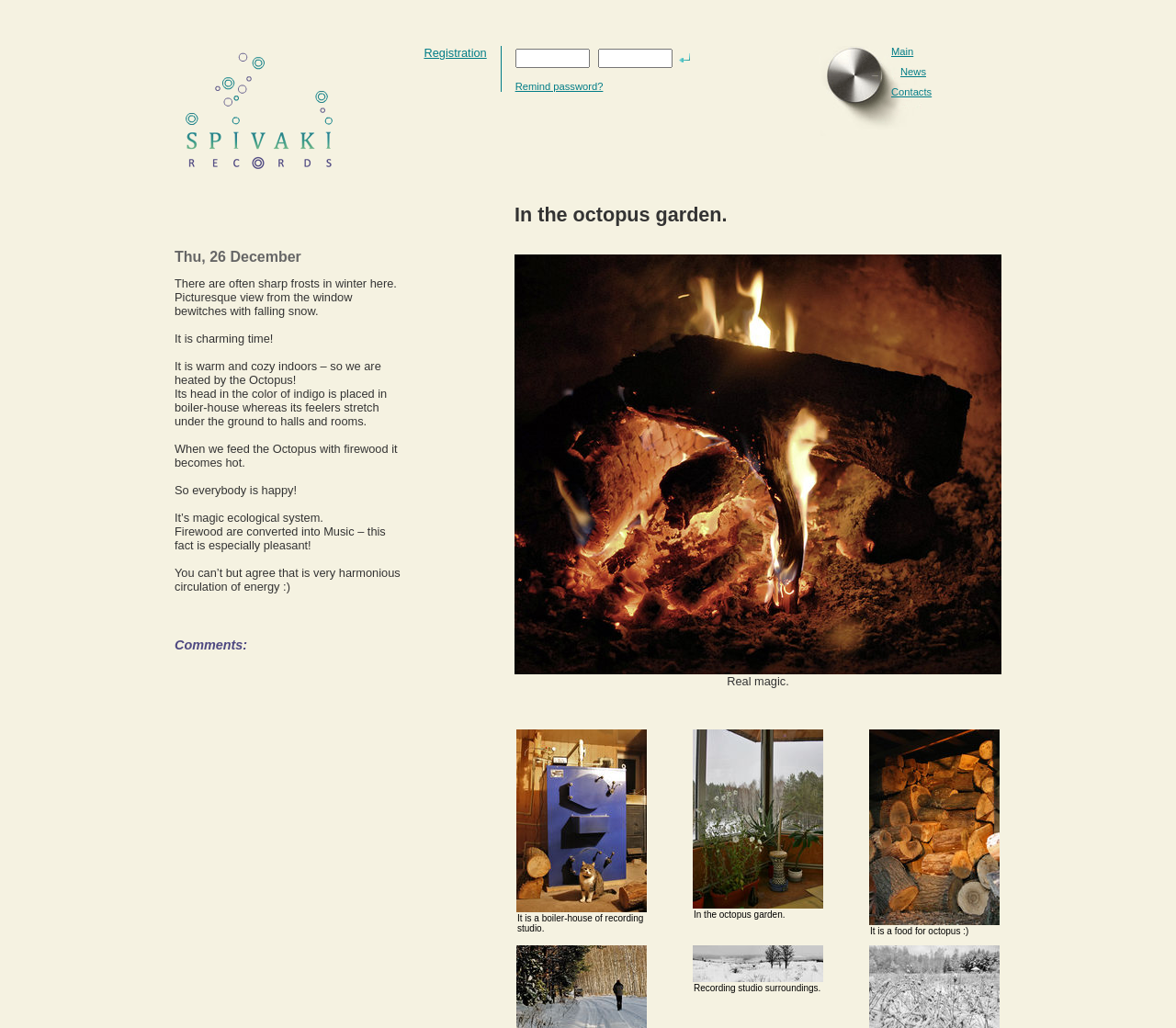Provide a brief response using a word or short phrase to this question:
What is the purpose of the boiler-house in the recording studio?

To heat the studio